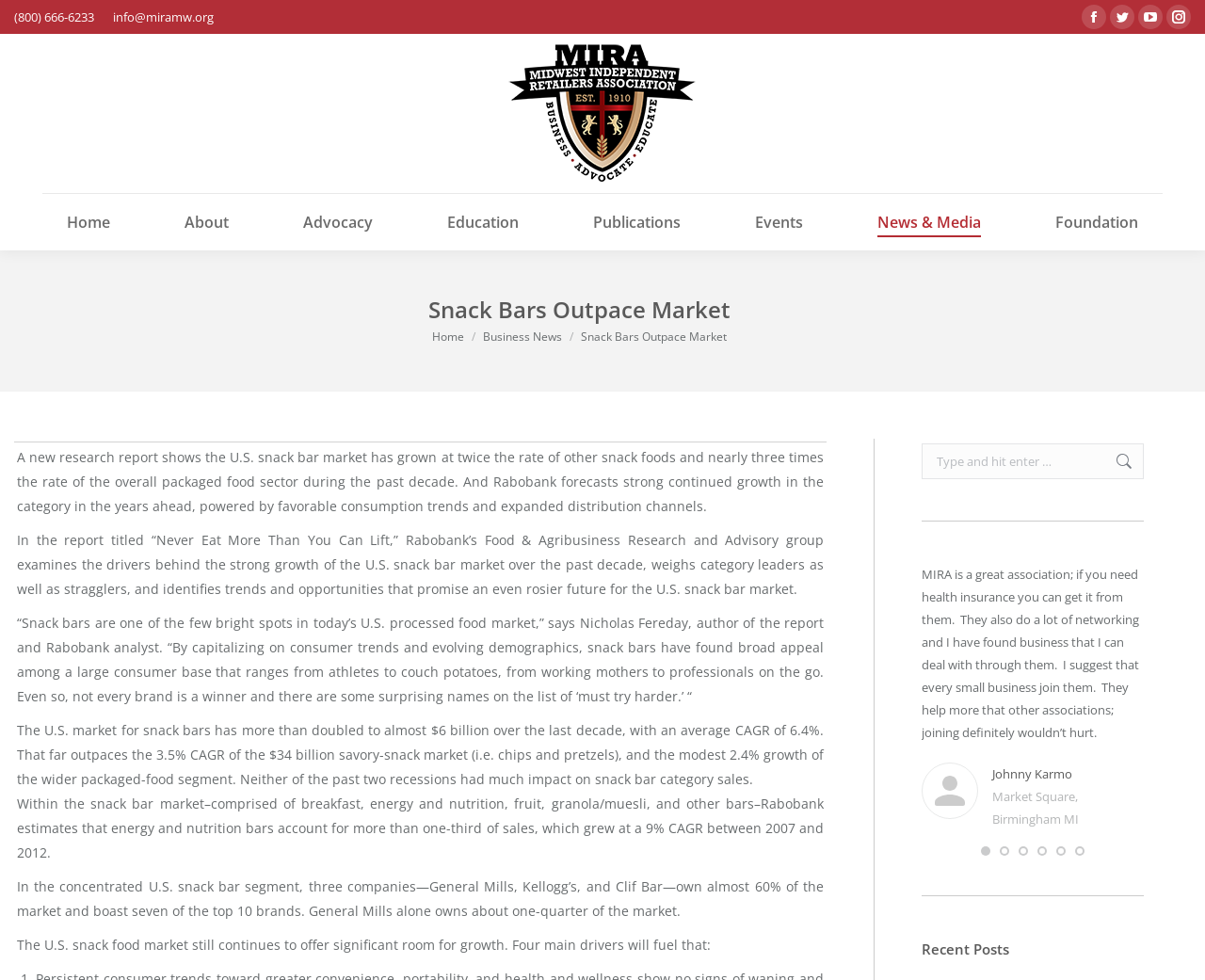Locate the bounding box coordinates of the element's region that should be clicked to carry out the following instruction: "View the MIRA image". The coordinates need to be four float numbers between 0 and 1, i.e., [left, top, right, bottom].

[0.422, 0.044, 0.578, 0.187]